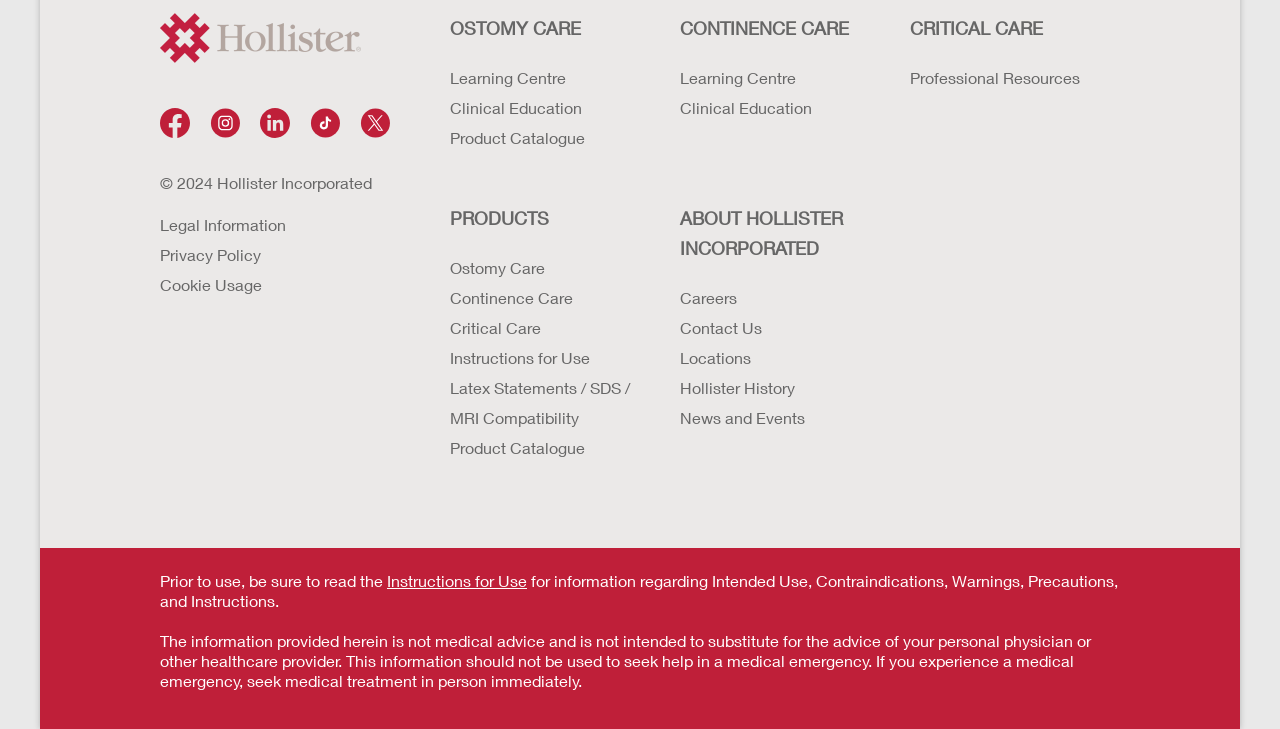Use a single word or phrase to answer this question: 
How many logo images are on the webpage?

1